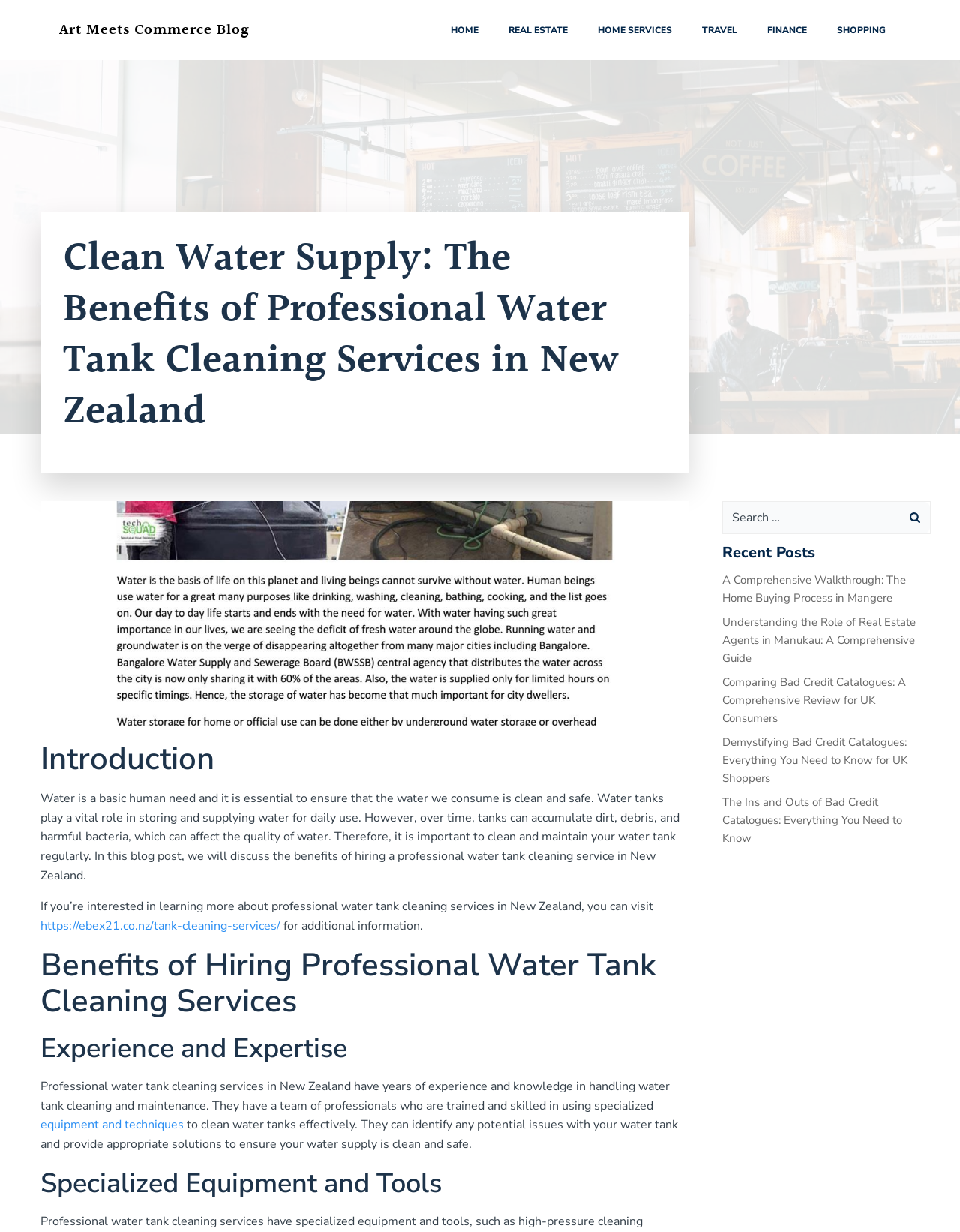Please identify the bounding box coordinates of the element I need to click to follow this instruction: "Explore Recent Posts".

[0.752, 0.443, 0.97, 0.455]